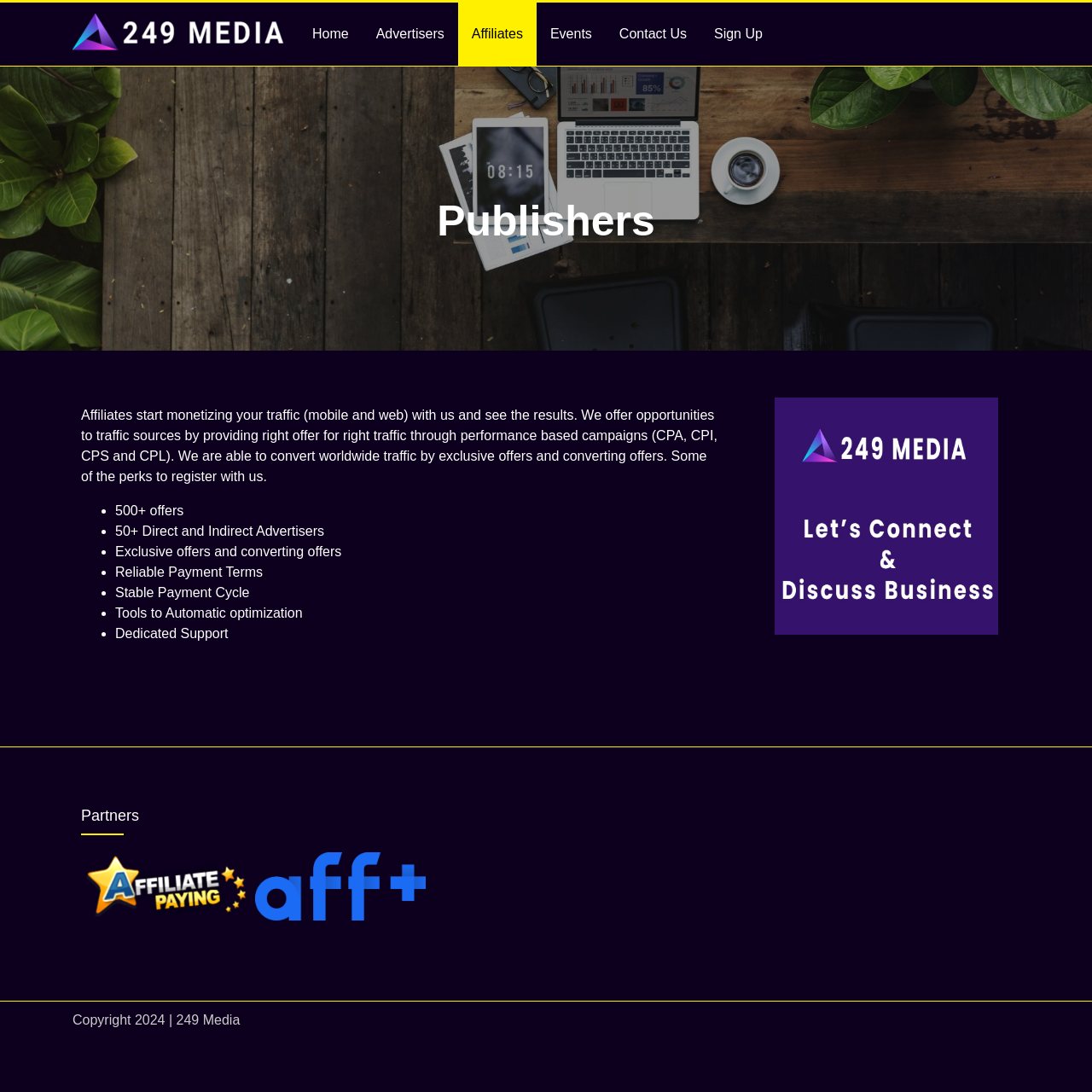Locate the bounding box coordinates of the element you need to click to accomplish the task described by this instruction: "Click on the '249 Media' logo".

[0.066, 0.002, 0.262, 0.057]